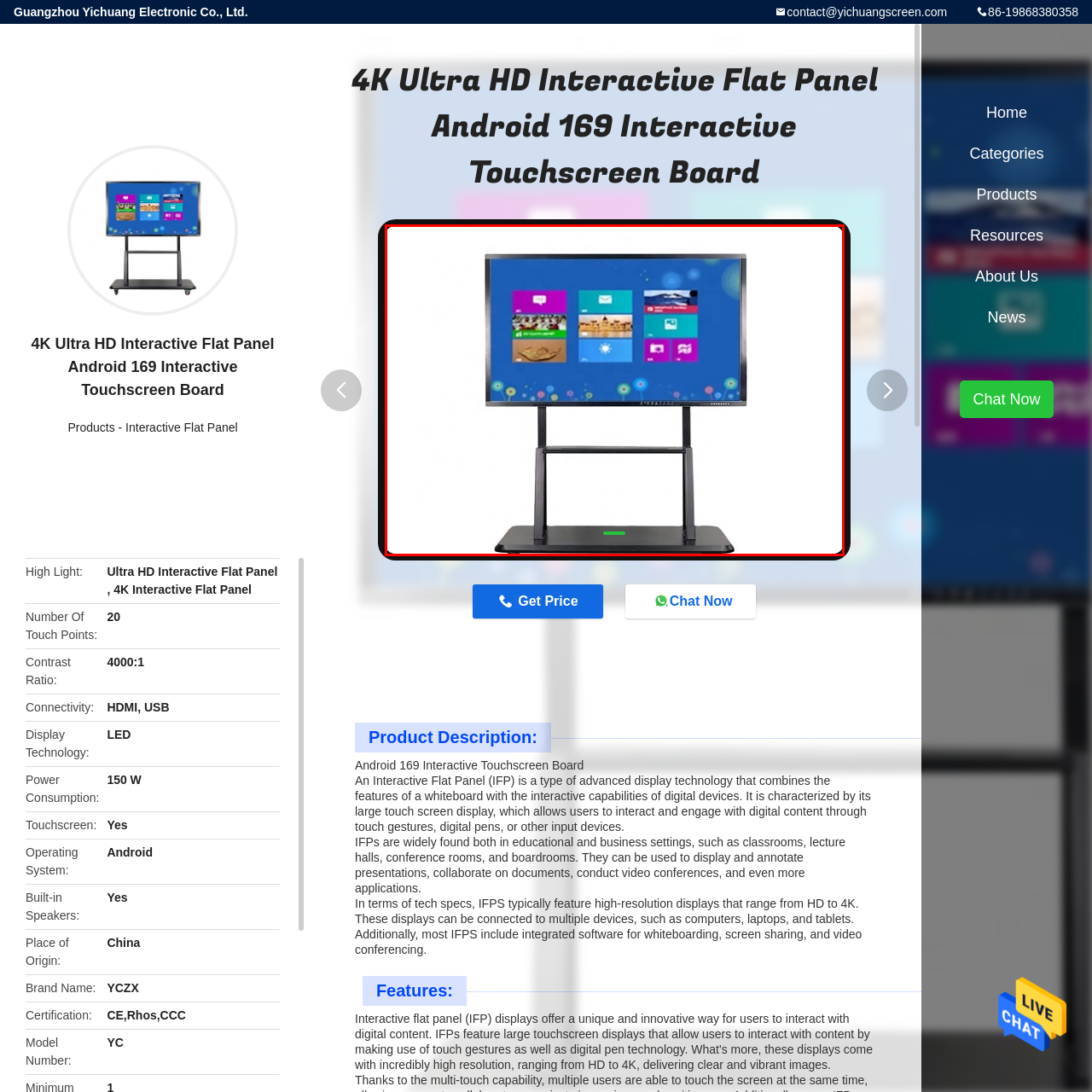What is the purpose of the touchscreen board?
Inspect the image enclosed by the red bounding box and elaborate on your answer with as much detail as possible based on the visual cues.

The touchscreen board is designed for interactive presentations and collaboration, making it an ideal tool for educational and business environments, such as classrooms, boardrooms, and conference setups.